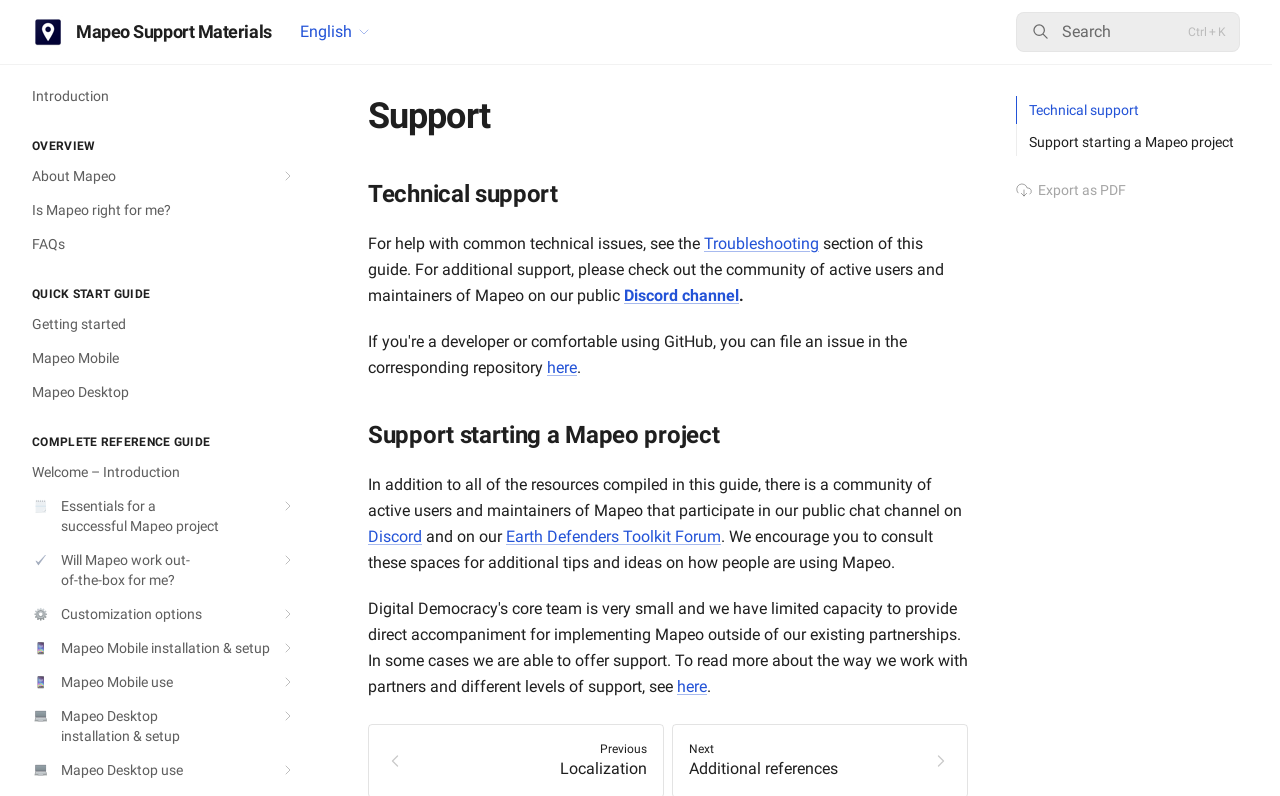Produce an elaborate caption capturing the essence of the webpage.

The webpage is a support page for Mapeo, a software application. At the top left corner, there is a logo of Mapeo Support Materials, accompanied by a heading with the same text. To the right of the logo, there is a dropdown menu labeled "English" with a flag icon. 

On the top right corner, there is a search button with a magnifying glass icon and a shortcut key "Ctrl + K" displayed next to it. 

Below the top section, there are three main categories: Overview, Quick Start Guide, and Complete Reference Guide. Each category has multiple links to subtopics, such as Introduction, About Mapeo, FAQs, Getting started, and more. Some of these links have icons next to them. 

On the right side of the page, there is a section dedicated to Support, with links to Technical support, Support starting a Mapeo project, and Export as PDF. There are also some paragraphs of text providing additional information and resources, including a Discord channel and an Earth Defenders Toolkit Forum, where users can seek help and share ideas.